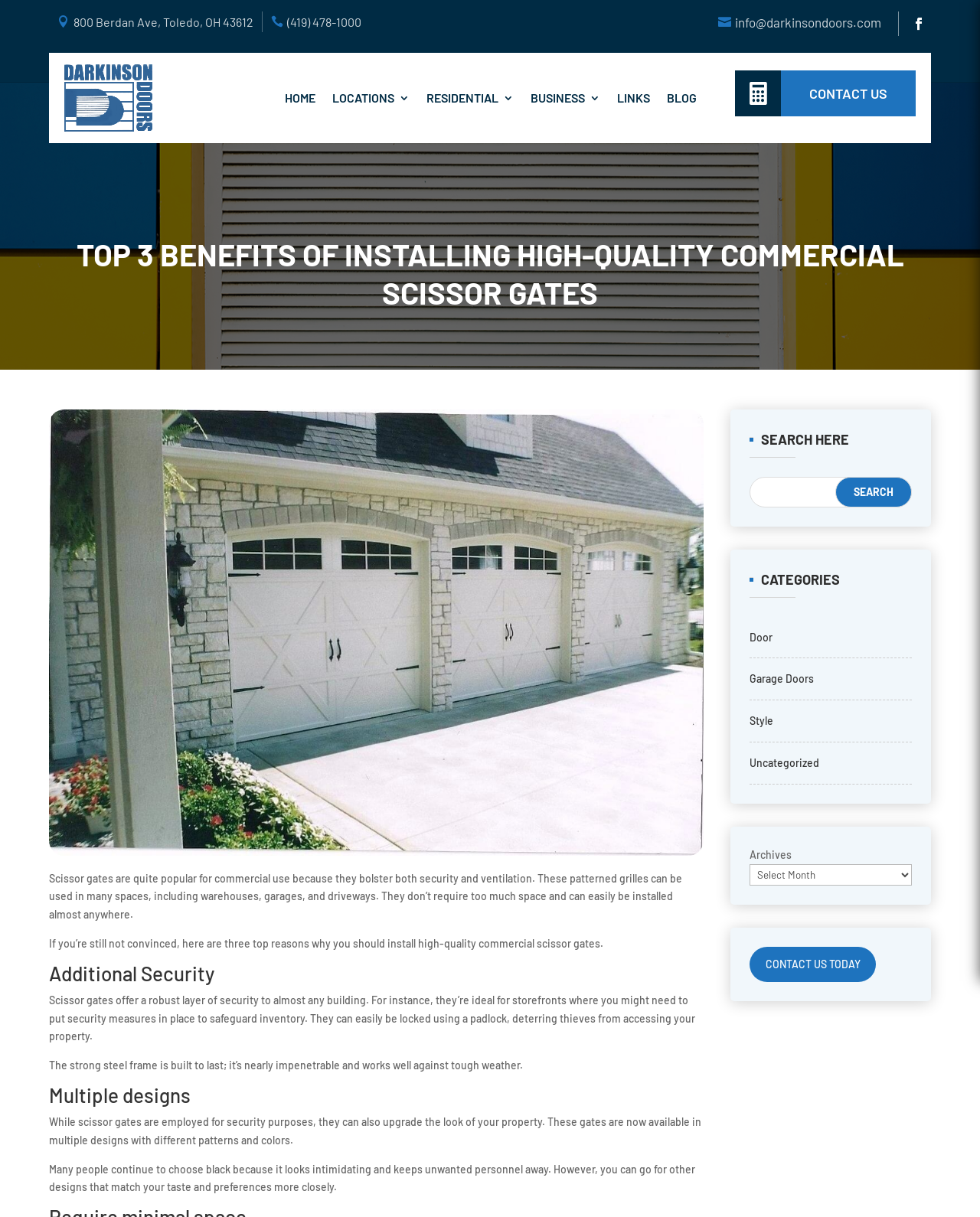Please give a succinct answer to the question in one word or phrase:
What is the address of Darkinson Door?

800 Berdan Ave, Toledo, OH 43612